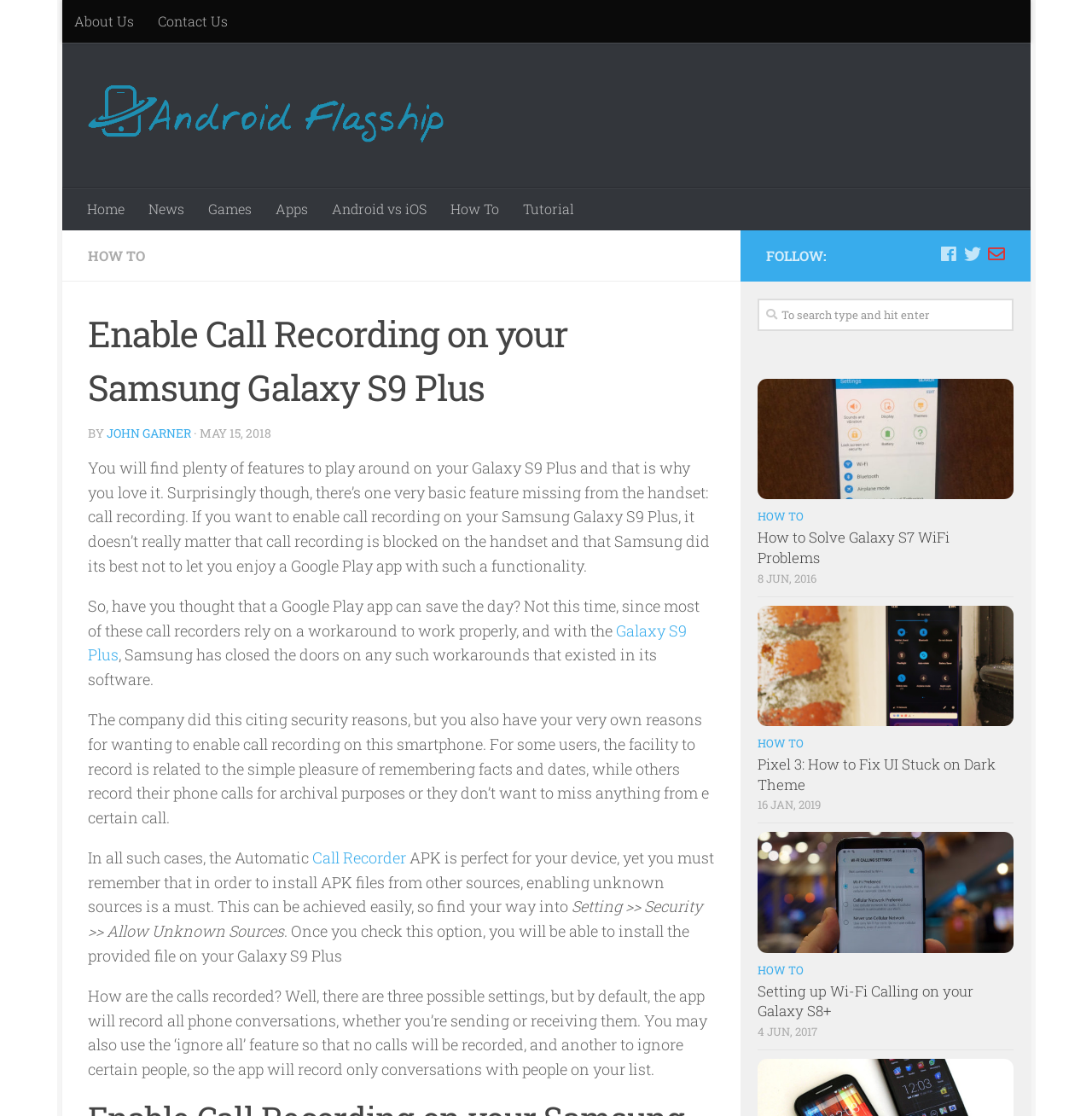Identify the bounding box coordinates for the UI element described as: "About Us".

[0.057, 0.0, 0.133, 0.038]